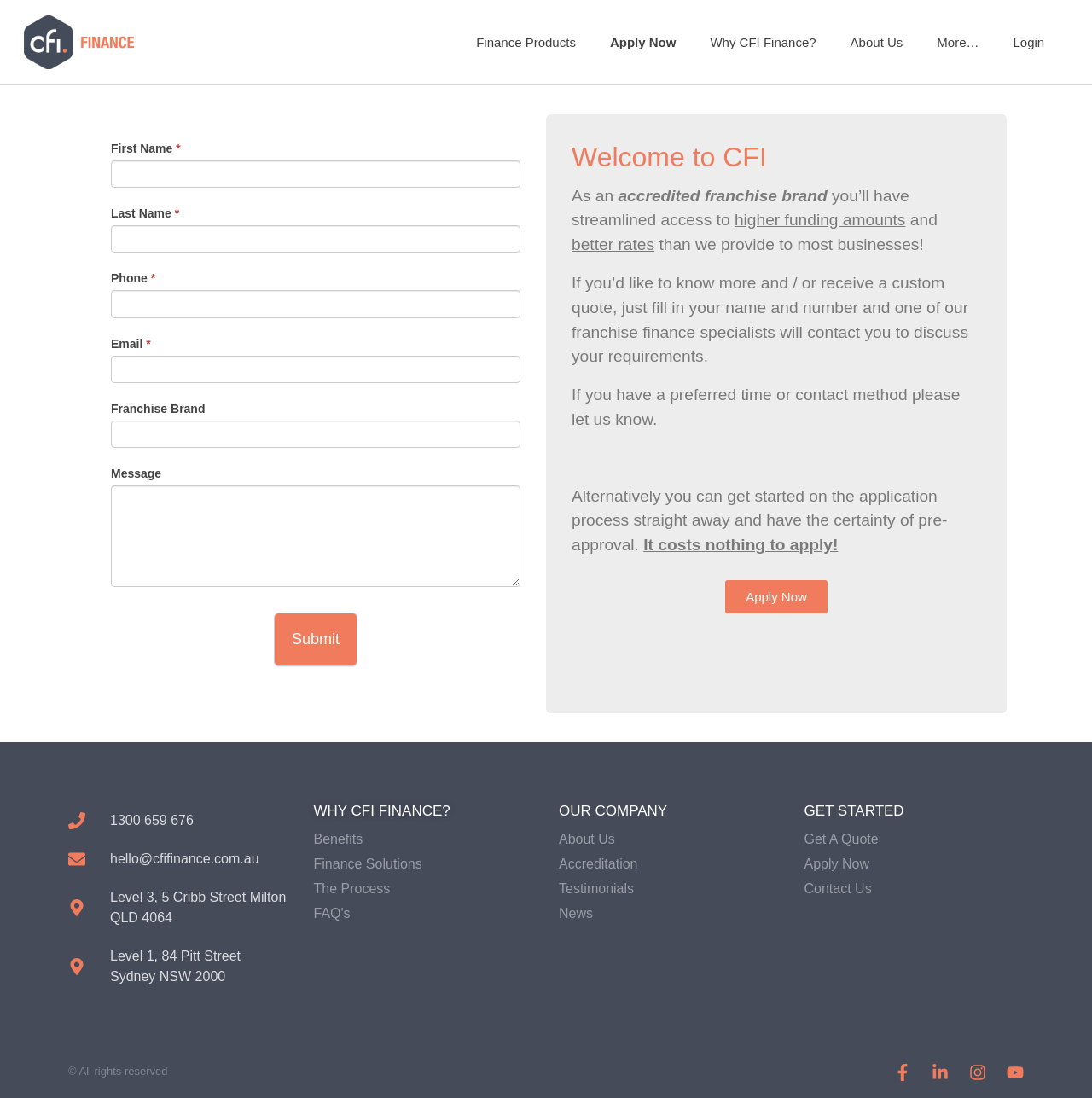What is the phone number of the company?
Examine the image closely and answer the question with as much detail as possible.

The phone number of the company is 1300 659 676, which can be found at the bottom of the webpage.